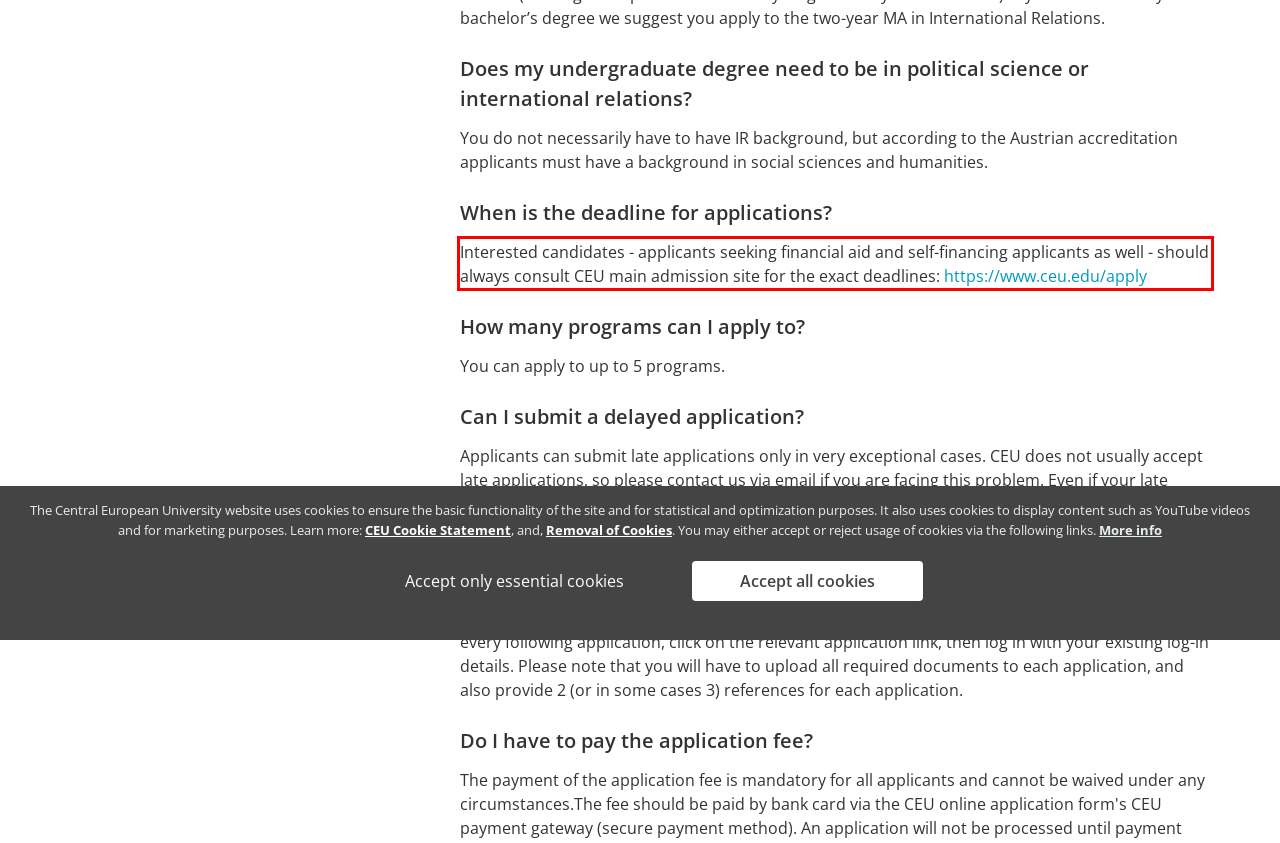Using the provided webpage screenshot, recognize the text content in the area marked by the red bounding box.

Interested candidates - applicants seeking financial aid and self-financing applicants as well - should always consult CEU main admission site for the exact deadlines: https://www.ceu.edu/apply